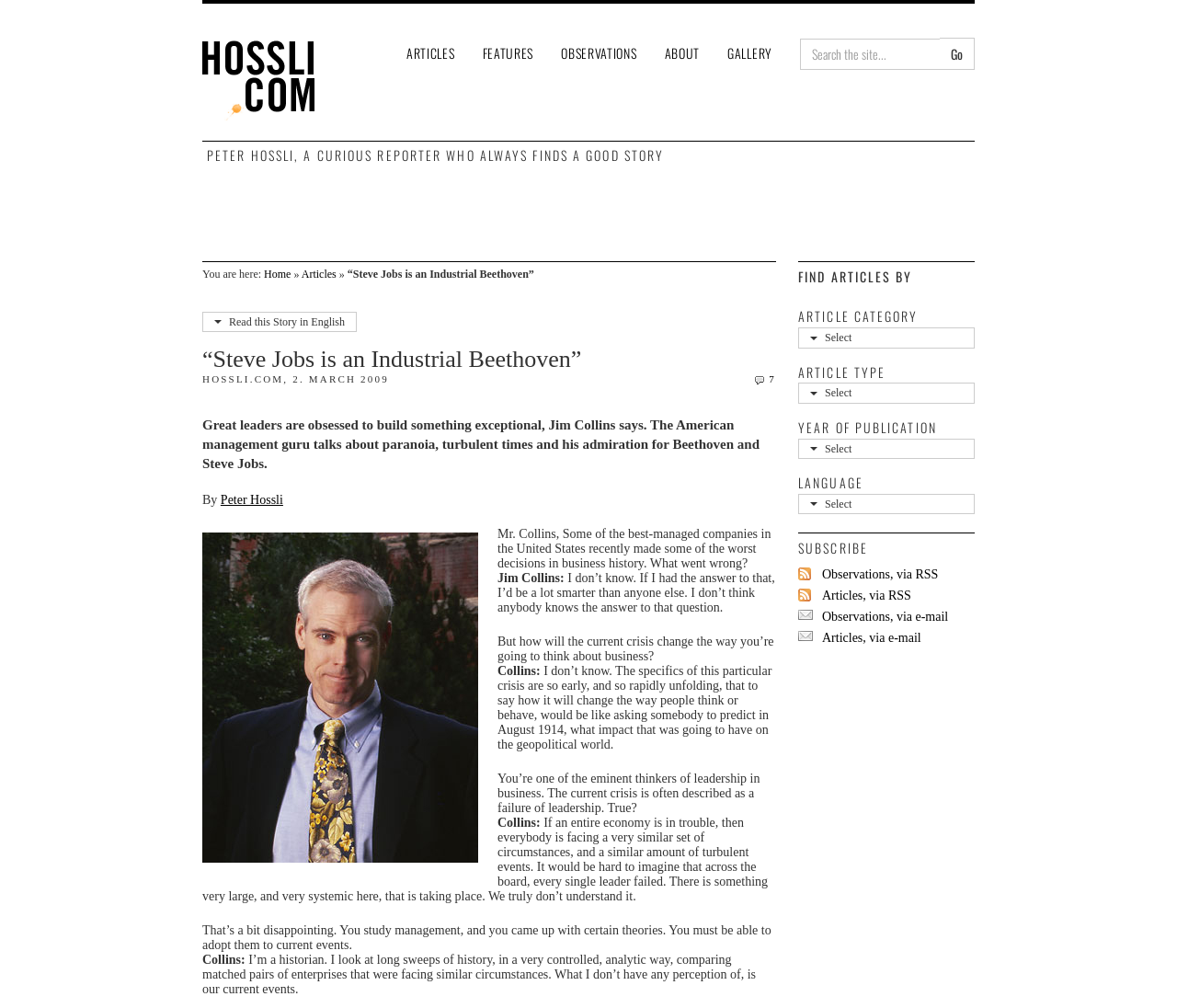What is the topic of this article?
Provide a thorough and detailed answer to the question.

I found the topic by looking at the text 'Great leaders are obsessed to build something exceptional, Jim Collins says.' and the conversation between the interviewer and Jim Collins about leadership and business.